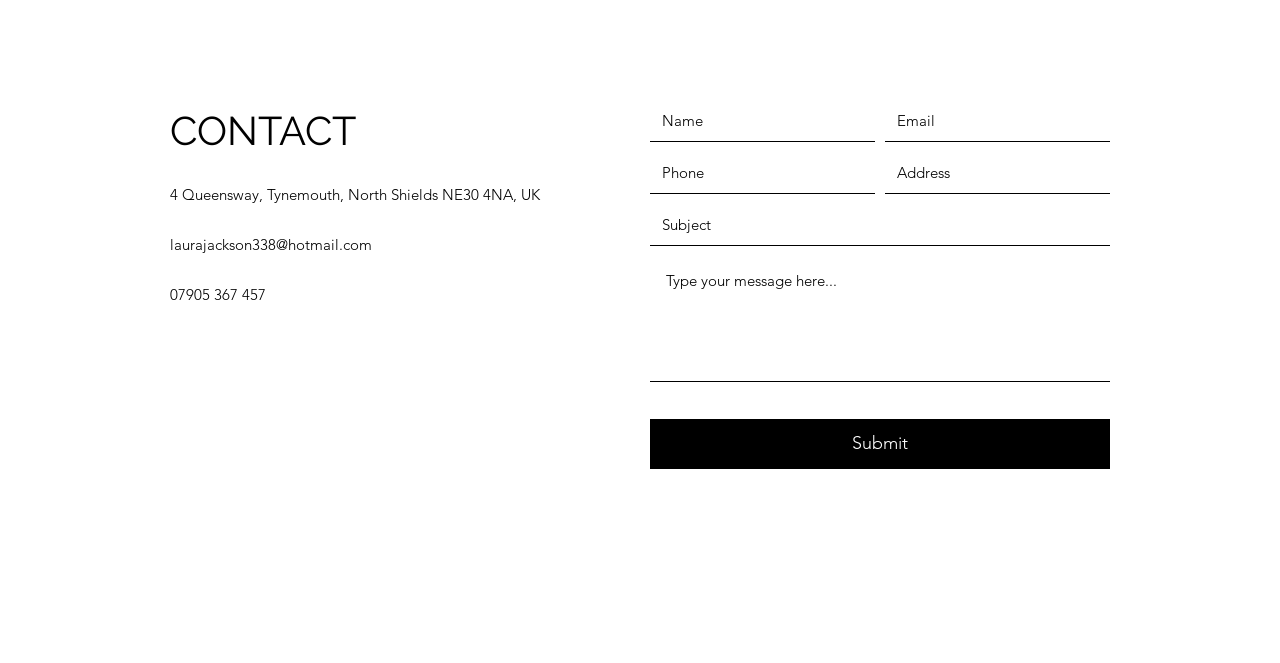Based on the description "placeholder="Type your message here..."", find the bounding box of the specified UI element.

[0.508, 0.386, 0.867, 0.576]